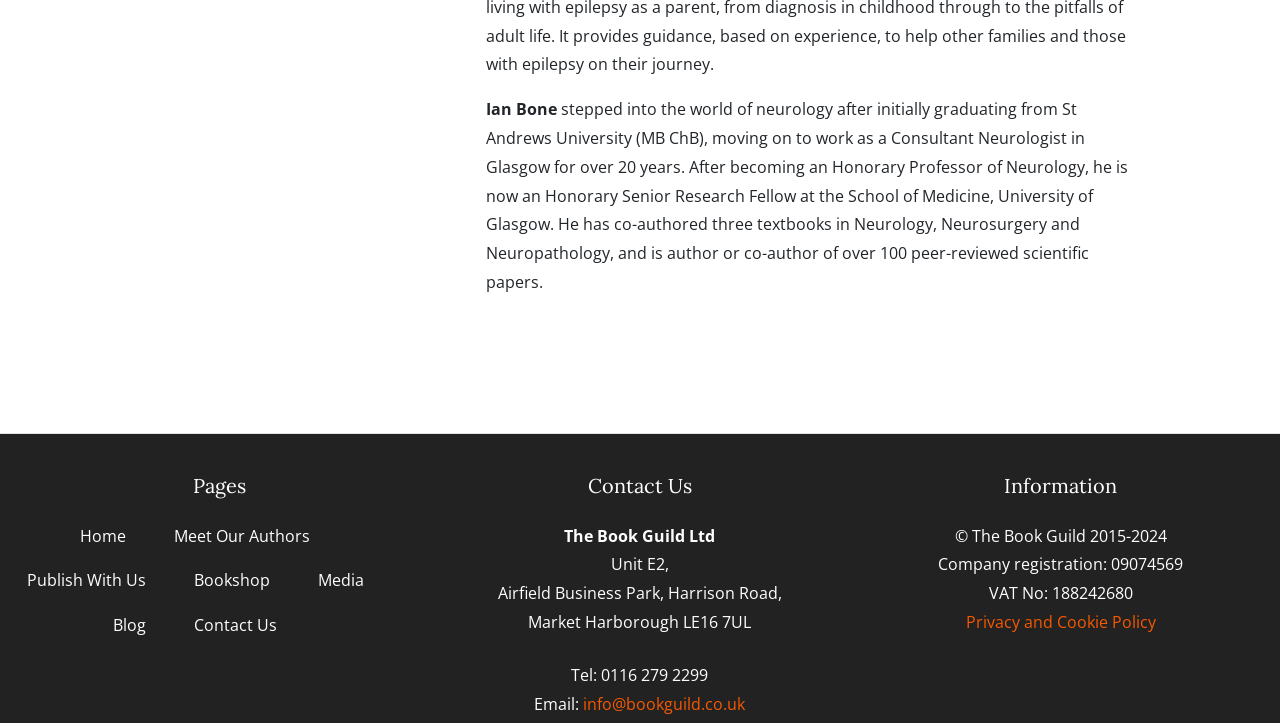What is the name of the person described on this page?
Using the image, answer in one word or phrase.

Ian Bone